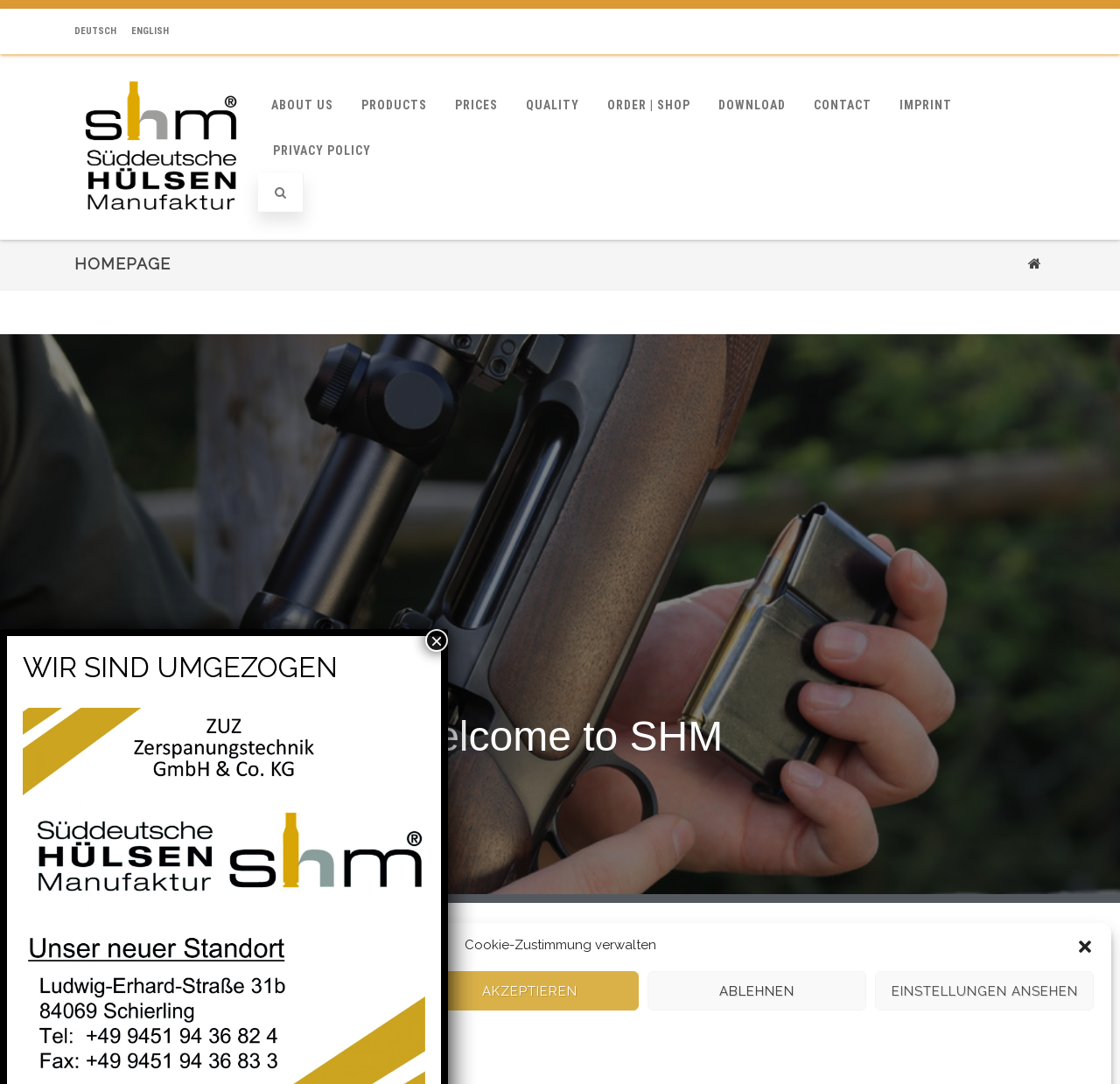Determine the bounding box coordinates of the section to be clicked to follow the instruction: "Submit search query". The coordinates should be given as four float numbers between 0 and 1, formatted as [left, top, right, bottom].

None